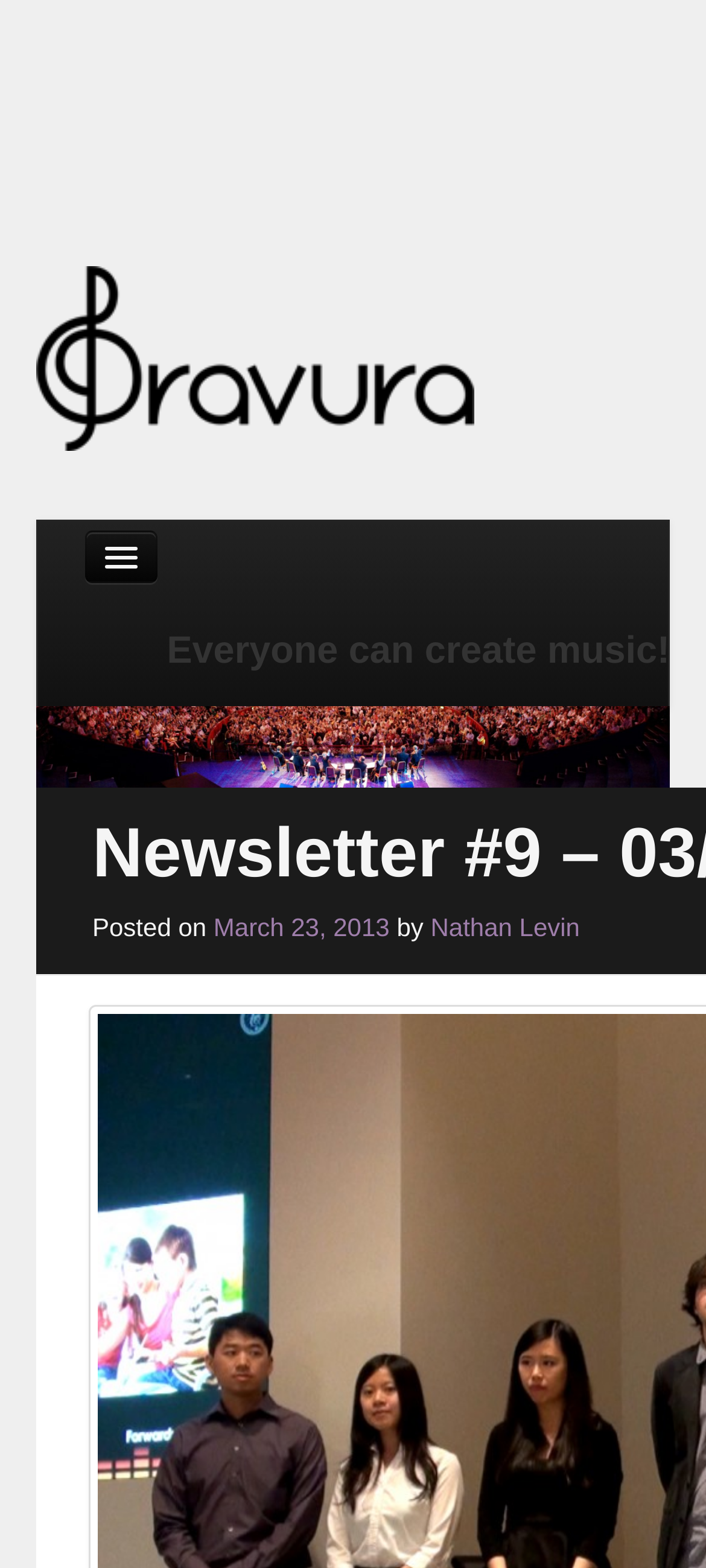When was the newsletter posted?
Look at the image and construct a detailed response to the question.

The posting date of the newsletter can be determined by looking at the link 'March 23, 2013' which is present below the 'Posted on' text, indicating that the newsletter was posted on March 23, 2013.